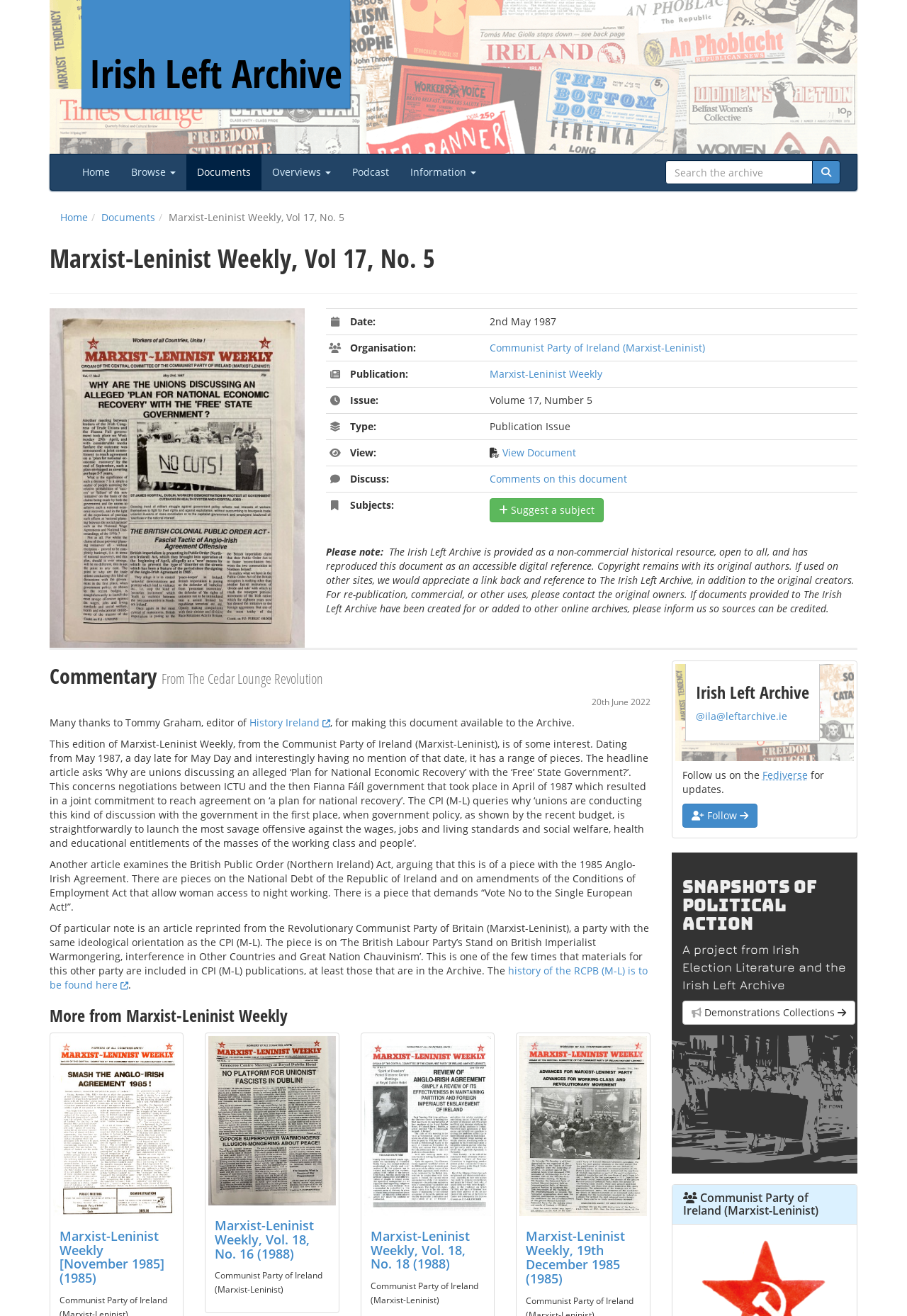What is the purpose of the Irish Left Archive?
Answer the question in a detailed and comprehensive manner.

The purpose of the Irish Left Archive can be found in the text at the bottom of the webpage, which states that the archive is 'provided as a non-commercial historical resource, open to all'.